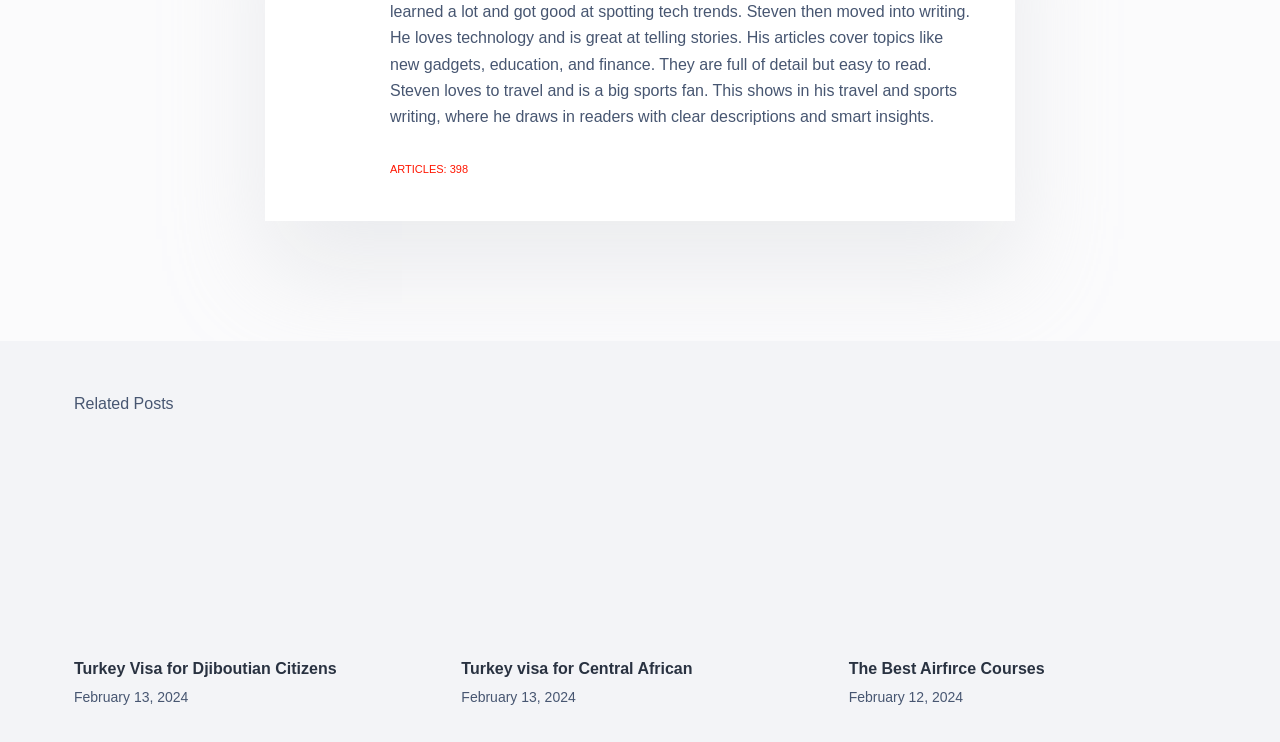What is the title of the first article?
Using the image as a reference, deliver a detailed and thorough answer to the question.

The first article is located at the top-left corner of the webpage, and its title is 'Turkey Visa for Djiboutian Citizens', which is indicated by the heading element with the text 'Turkey Visa for Djiboutian Citizens'.